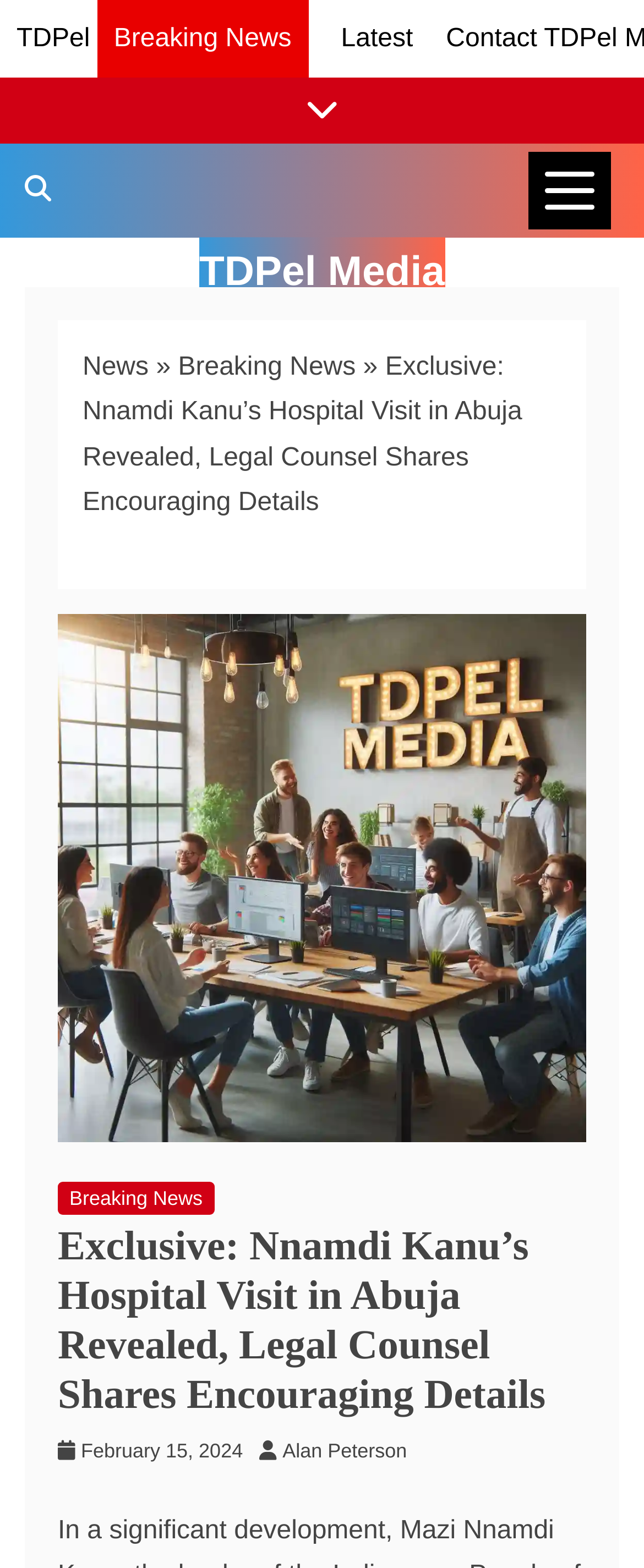What is the name of the news website?
Please answer the question with a detailed response using the information from the screenshot.

I determined the answer by looking at the top-left corner of the webpage, where I found a link with the text 'TDPel', which is likely the name of the news website.